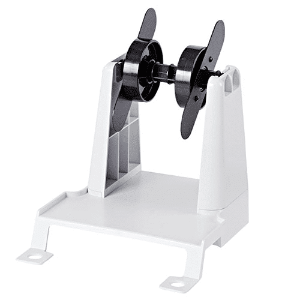How many spindles does the device have?
Can you provide an in-depth and detailed response to the question?

The caption describes the device as having a robust structure with a sleek, white base that supports dual black spindles, allowing for easy rotation and dispensing of labels.